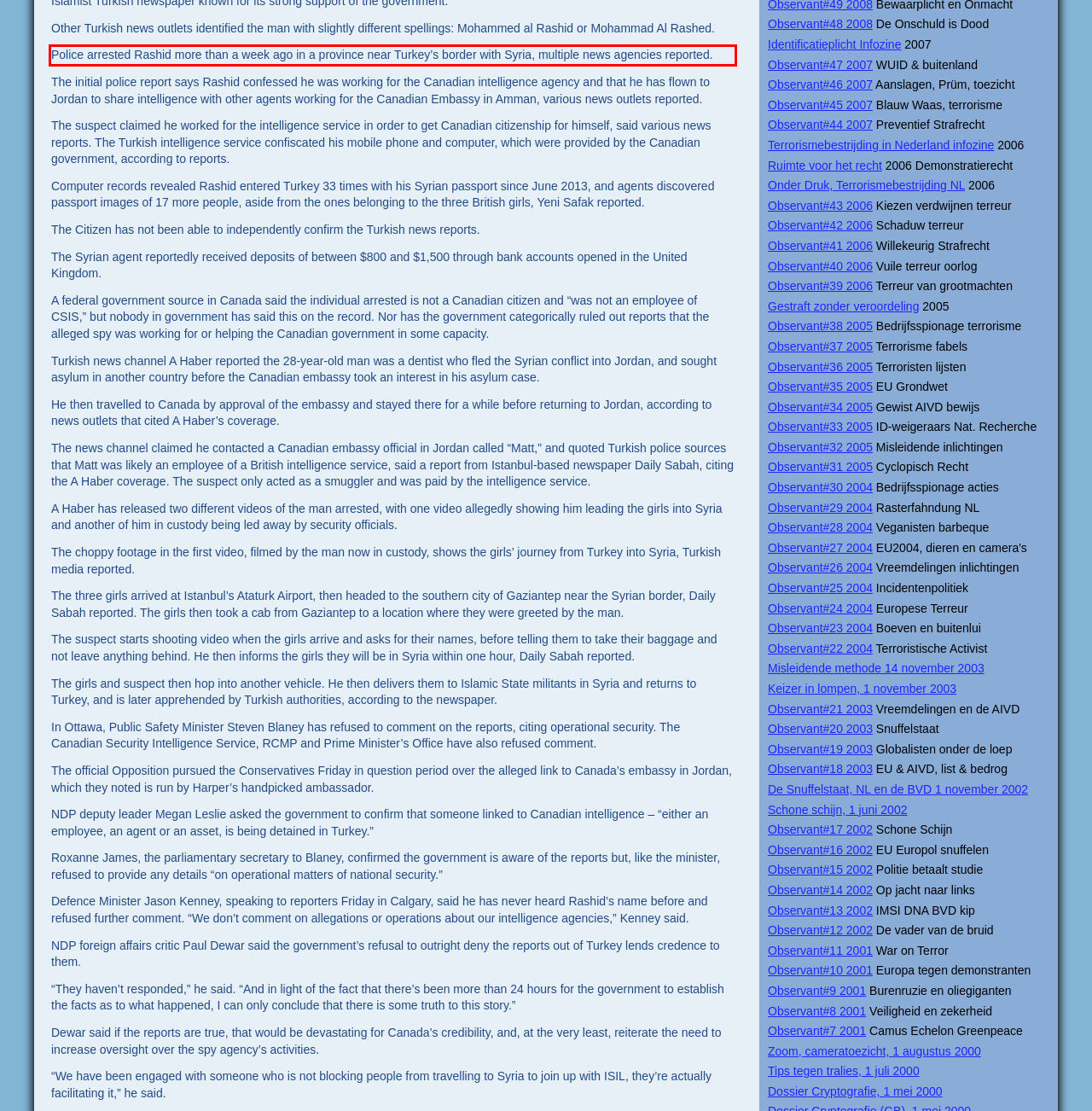In the given screenshot, locate the red bounding box and extract the text content from within it.

Police arrested Rashid more than a week ago in a province near Turkey’s border with Syria, multiple news agencies reported.